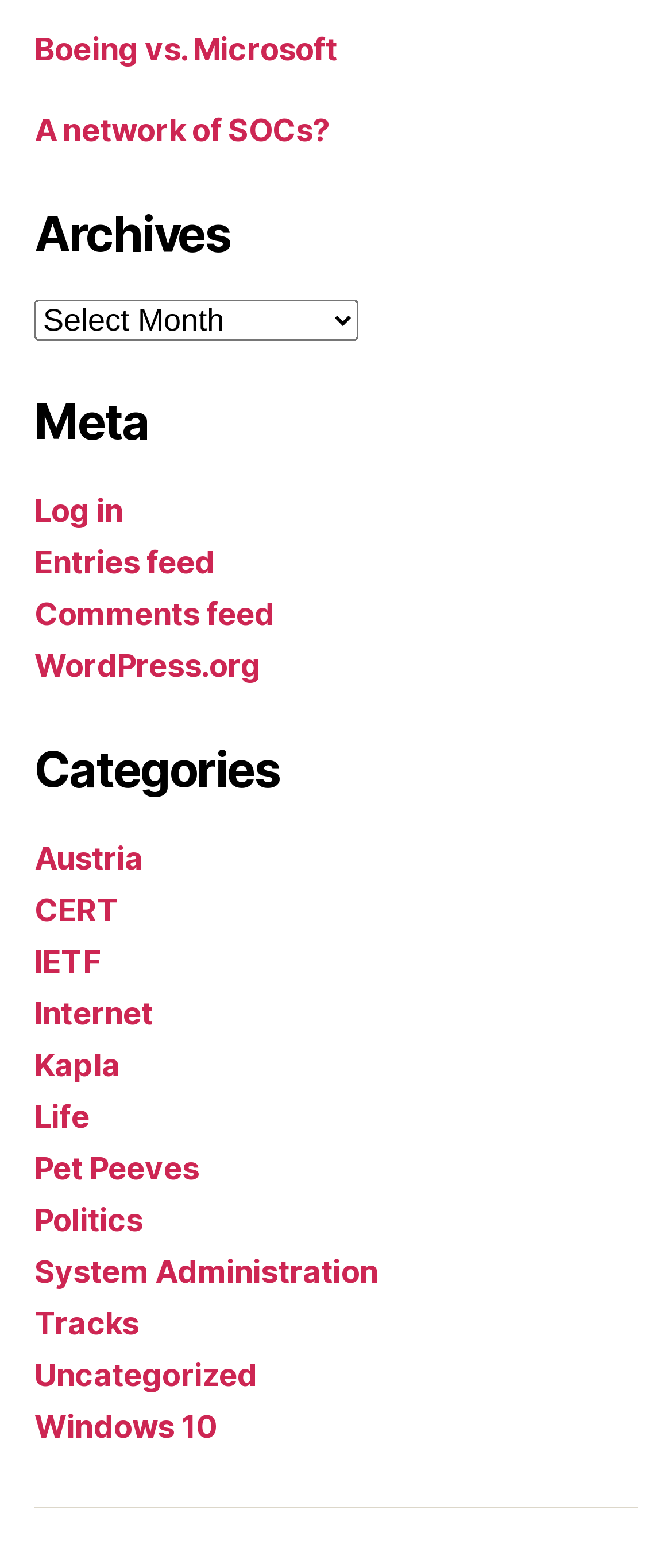Refer to the screenshot and give an in-depth answer to this question: What is the first category listed?

I looked at the links under the 'Categories' heading and found that the first category listed is 'Austria'.